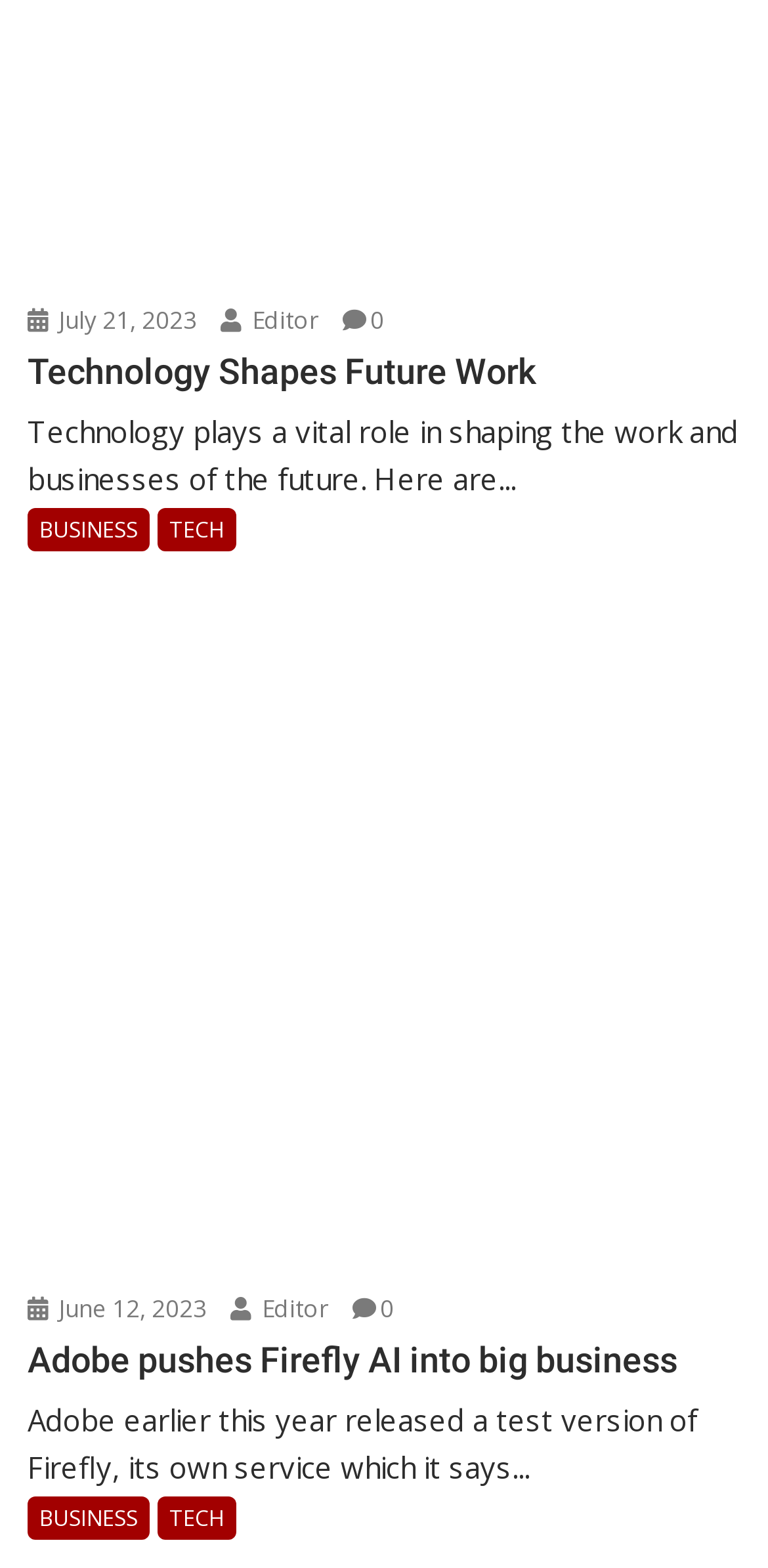Mark the bounding box of the element that matches the following description: "June 12, 2023".

[0.036, 0.824, 0.277, 0.845]